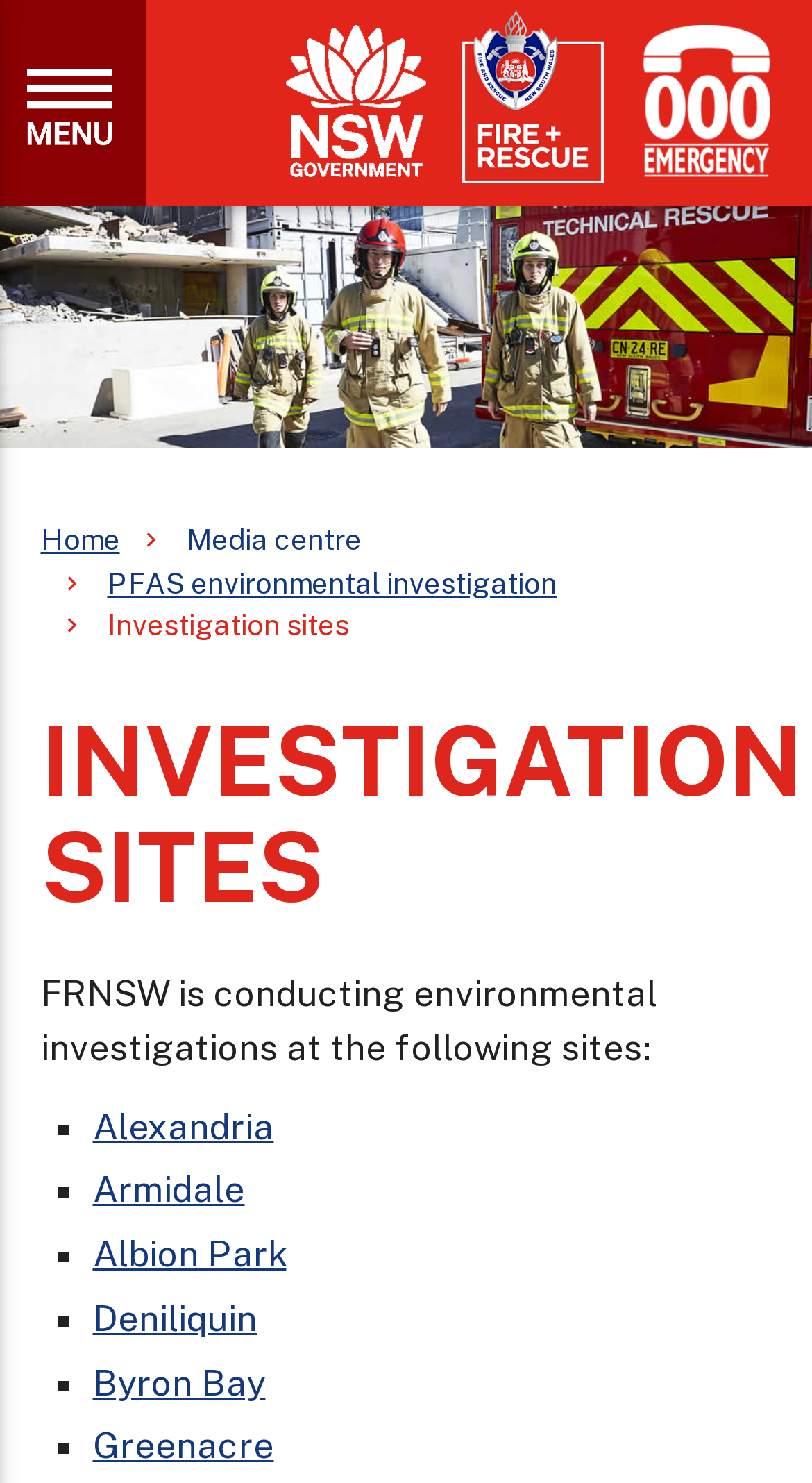Highlight the bounding box coordinates of the element you need to click to perform the following instruction: "Expand navigation."

[0.0, 0.0, 0.179, 0.139]